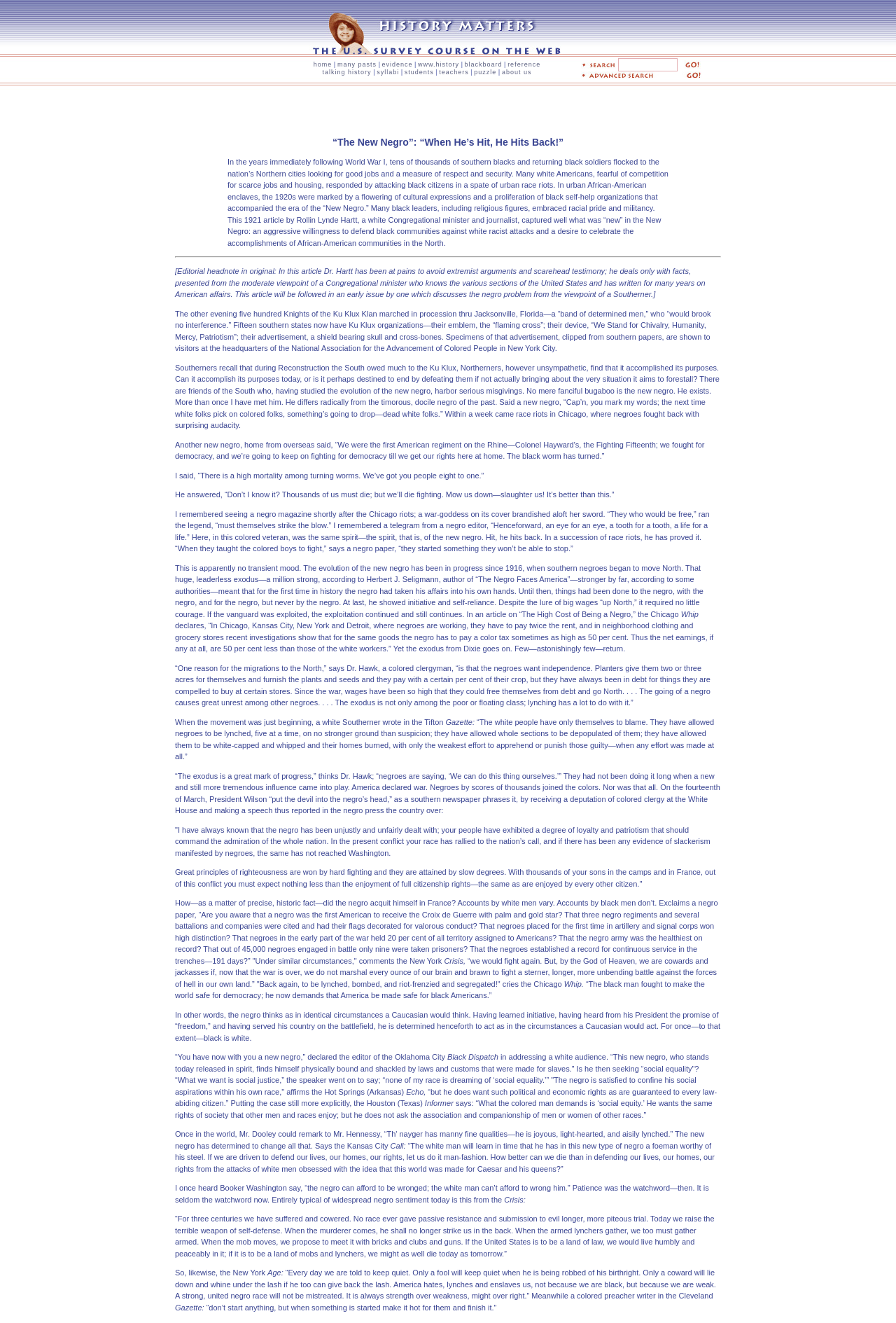Answer the question in one word or a short phrase:
What is the significance of the Ku Klux Klan in the article?

They are a threat to the new negro